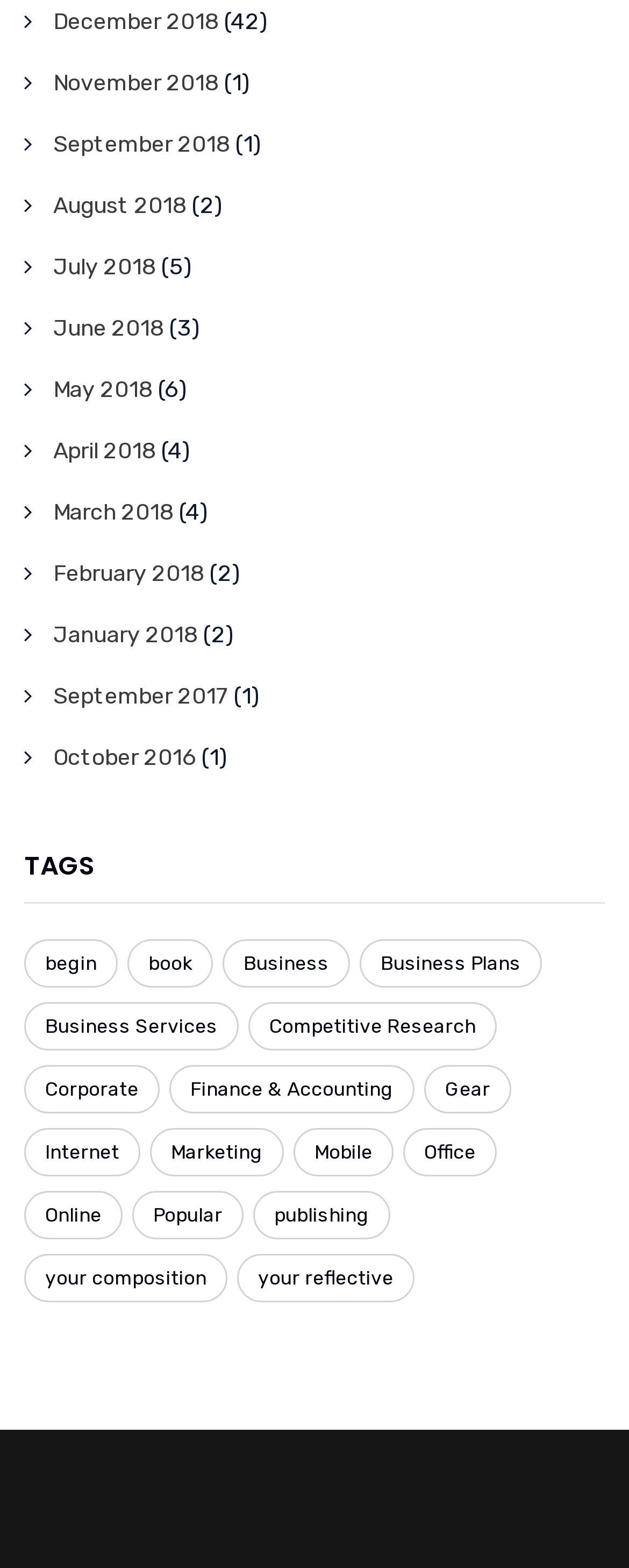Please determine the bounding box coordinates for the UI element described as: "March 2018".

[0.085, 0.318, 0.277, 0.336]